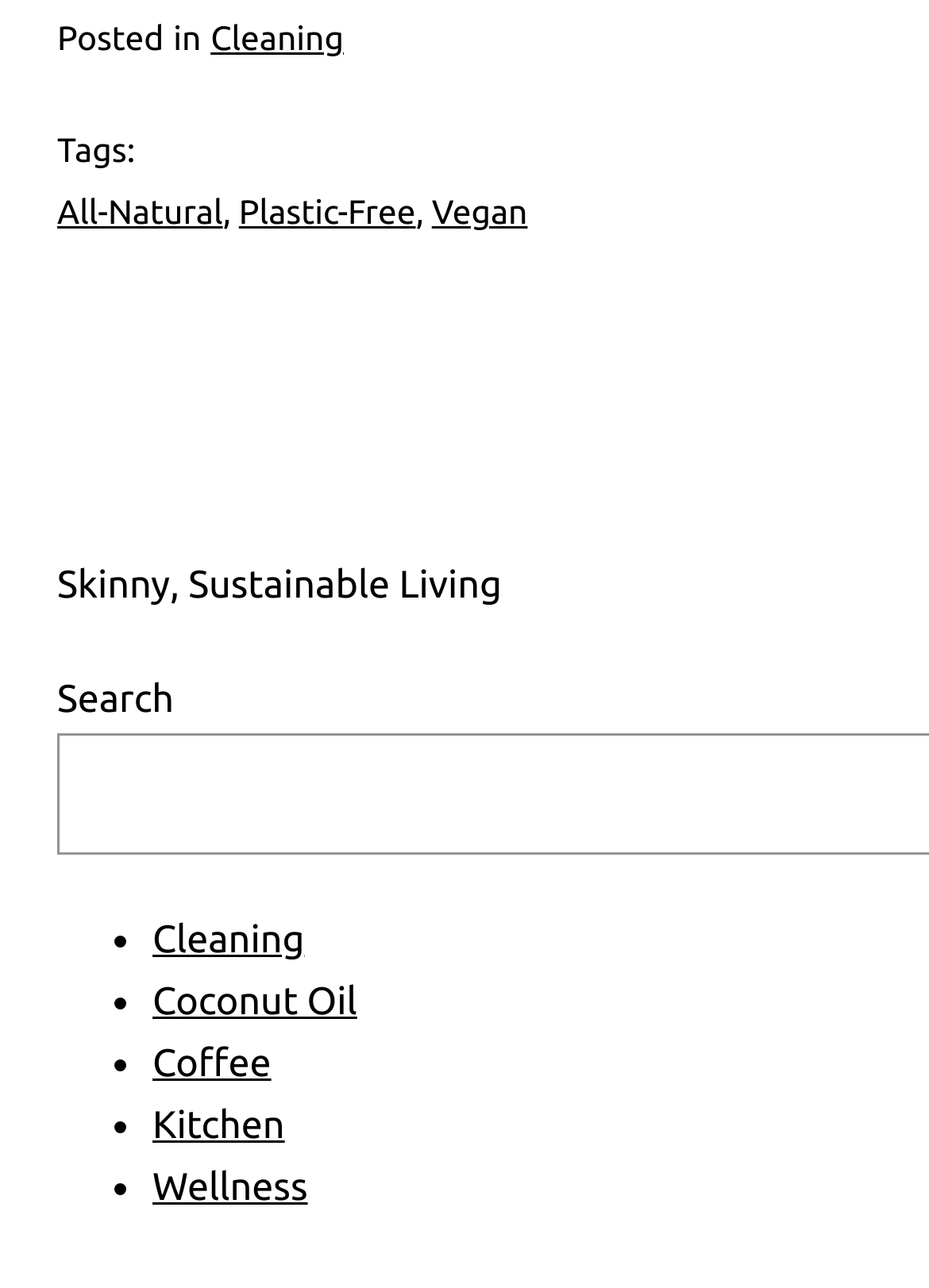Analyze the image and answer the question with as much detail as possible: 
How many list markers are there?

There are 5 list markers on the webpage, each represented by a '•' symbol. They are located below the 'Search' text and are used to separate the list of links.